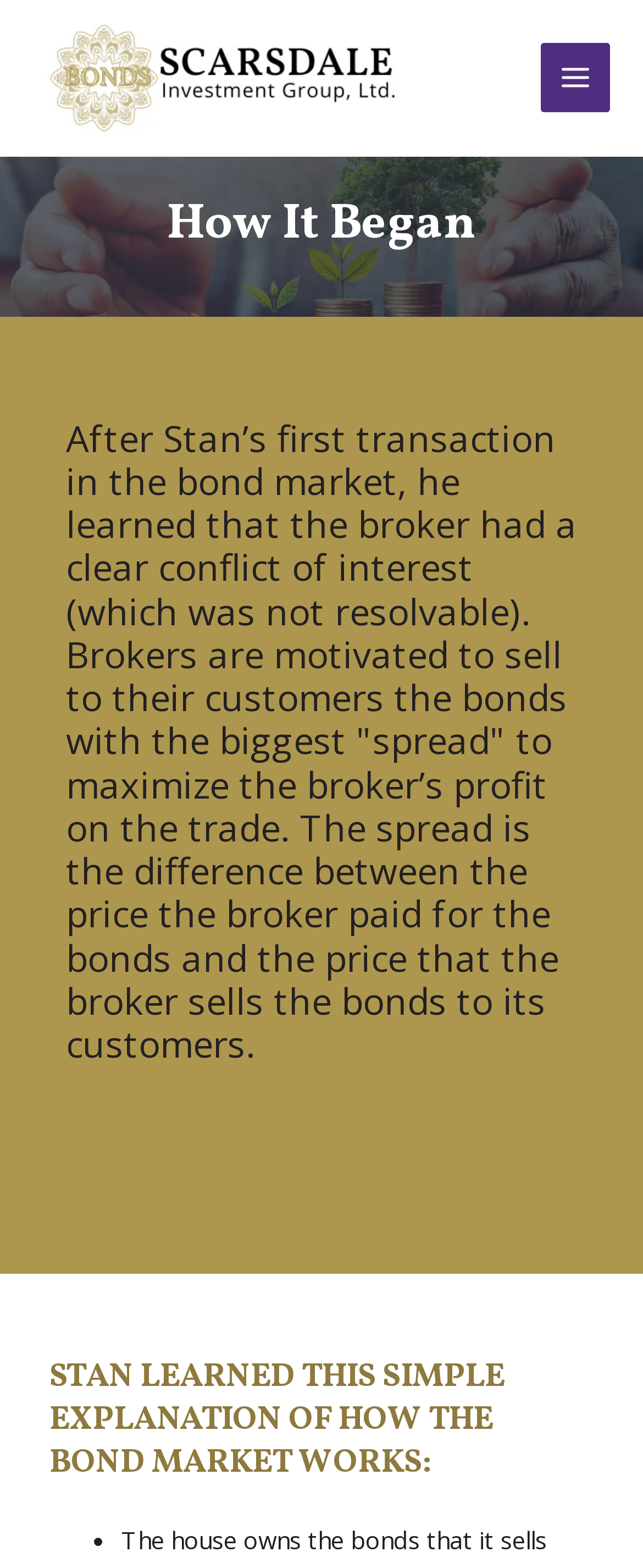Please find and report the primary heading text from the webpage.

How It Began